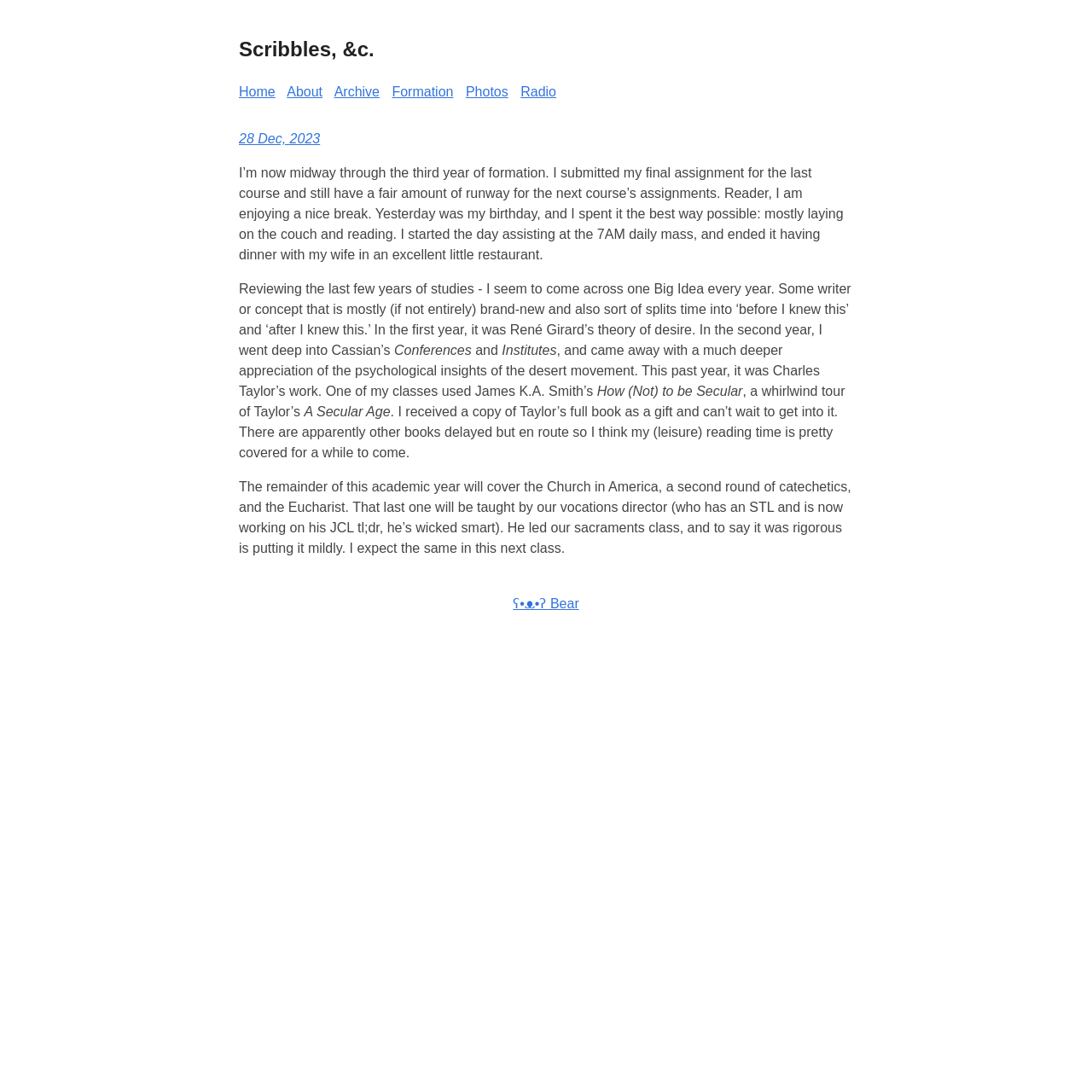Determine the bounding box coordinates of the clickable element to complete this instruction: "read post from 28 Dec, 2023". Provide the coordinates in the format of four float numbers between 0 and 1, [left, top, right, bottom].

[0.219, 0.12, 0.293, 0.133]